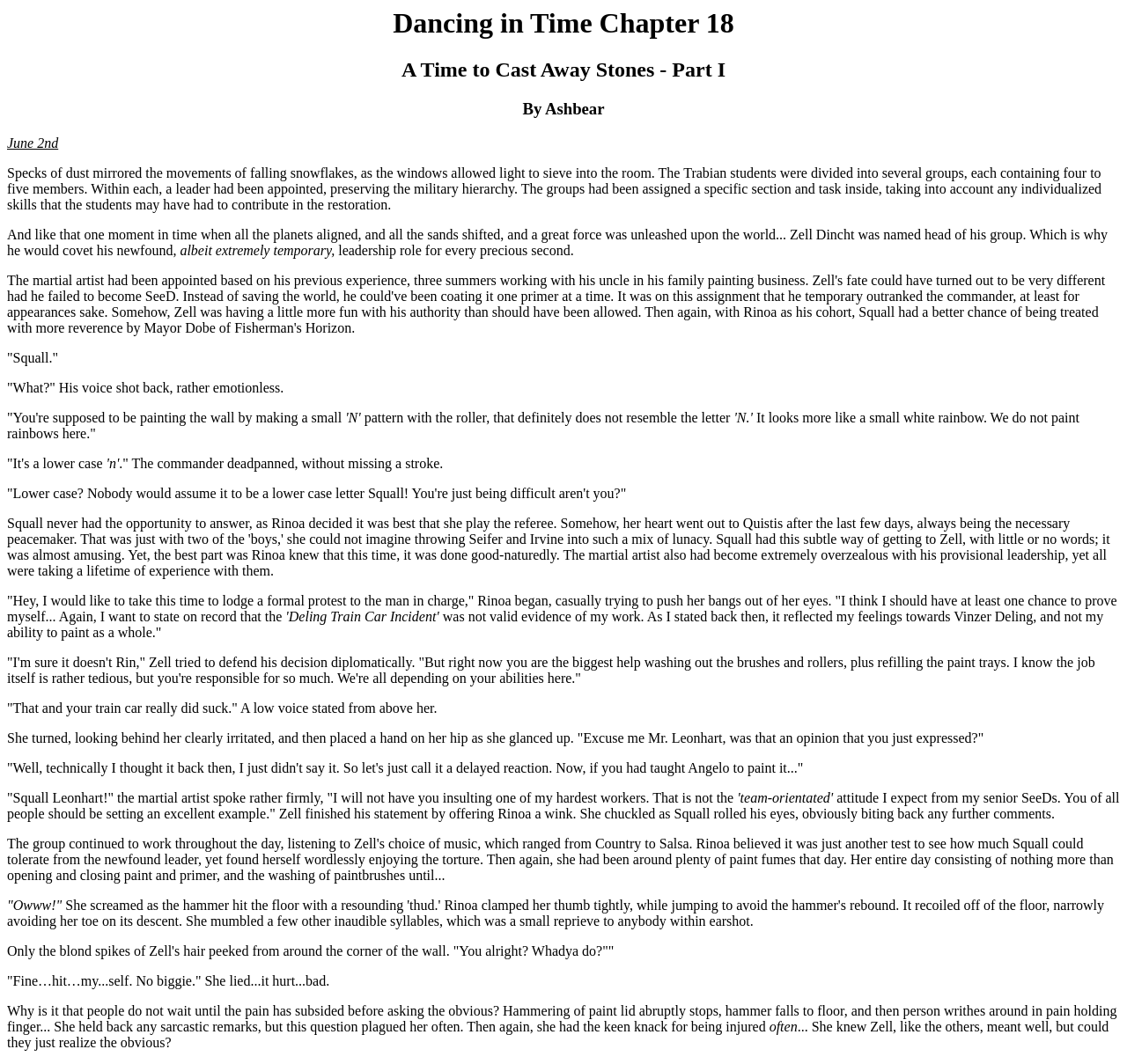Produce an elaborate caption capturing the essence of the webpage.

This webpage appears to be a chapter from a fictional story, specifically "Dancing in Time Chapter 18" by Ashbear. The page is divided into sections, with headings and paragraphs of text.

At the top of the page, there are three headings: "Dancing in Time Chapter 18", "A Time to Cast Away Stones - Part I", and "By Ashbear". Below these headings, there is a date "June 2nd" and then a block of text that sets the scene for the story.

The majority of the page is comprised of paragraphs of text that describe the interactions and conversations between characters, including Zell, Squall, Rinoa, and others. The text is written in a narrative style, with dialogue and descriptions of the characters' actions and emotions.

The characters are engaged in a restoration project, and the conversation revolves around their tasks, leadership roles, and personal interactions. There are also moments of humor and lightheartedness, as well as instances of irritation and frustration.

Throughout the page, the text is arranged in a clear and readable format, with each paragraph separated from the others. There are no images on the page, and the focus is solely on the text.